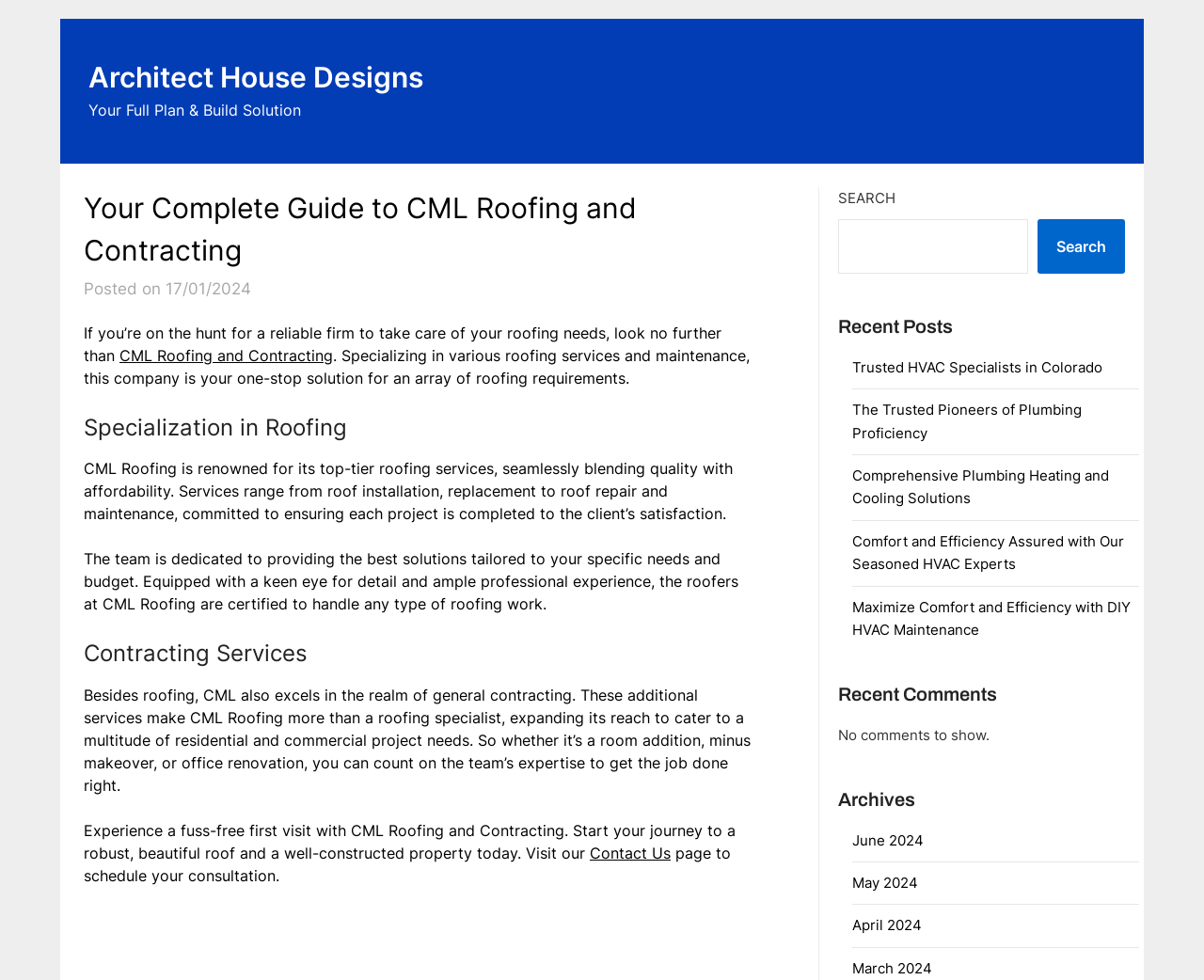Please locate and retrieve the main header text of the webpage.

Your Complete Guide to CML Roofing and Contracting